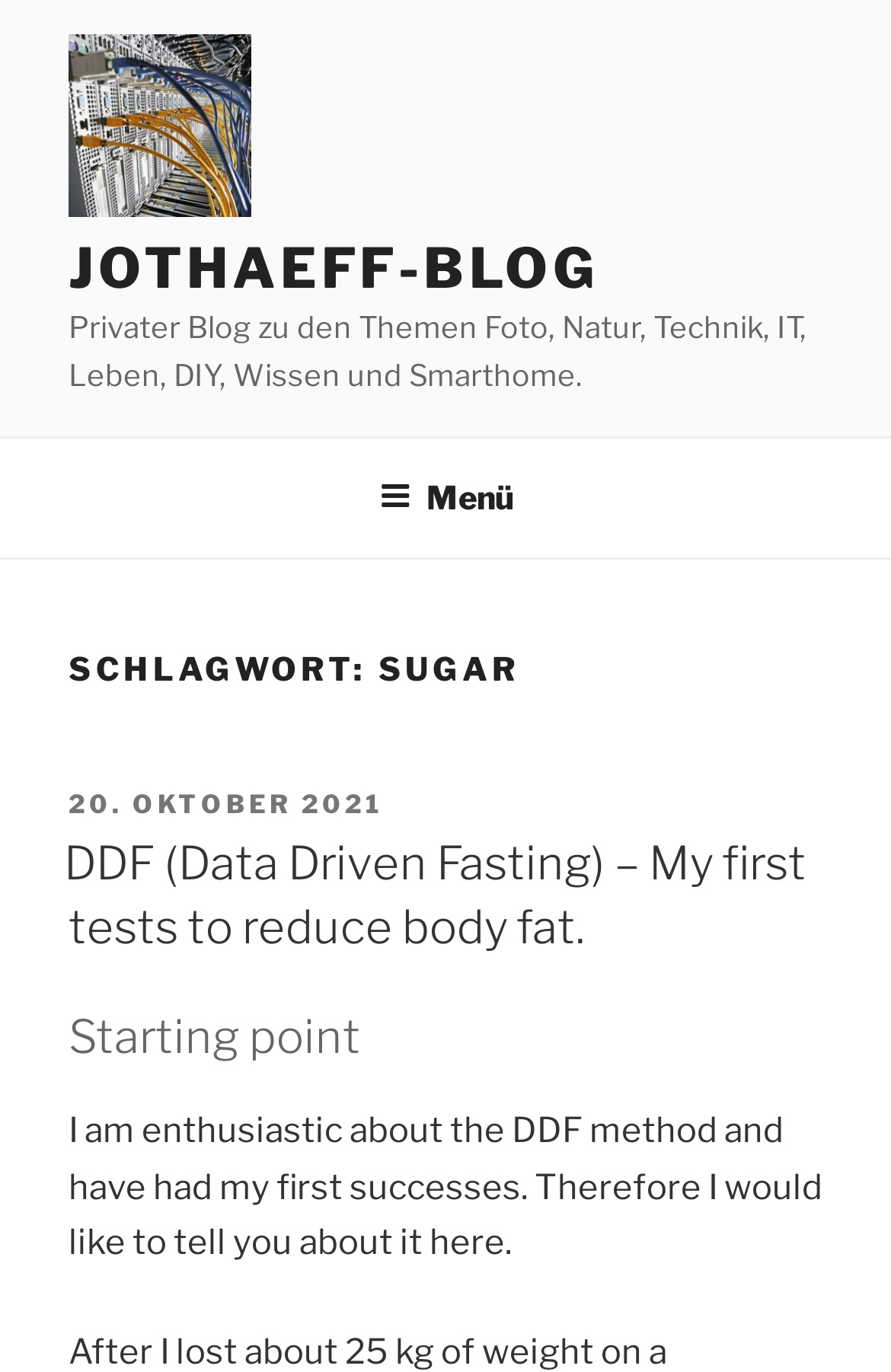What is the date of the blog post?
Please look at the screenshot and answer using one word or phrase.

20. OKTOBER 2021